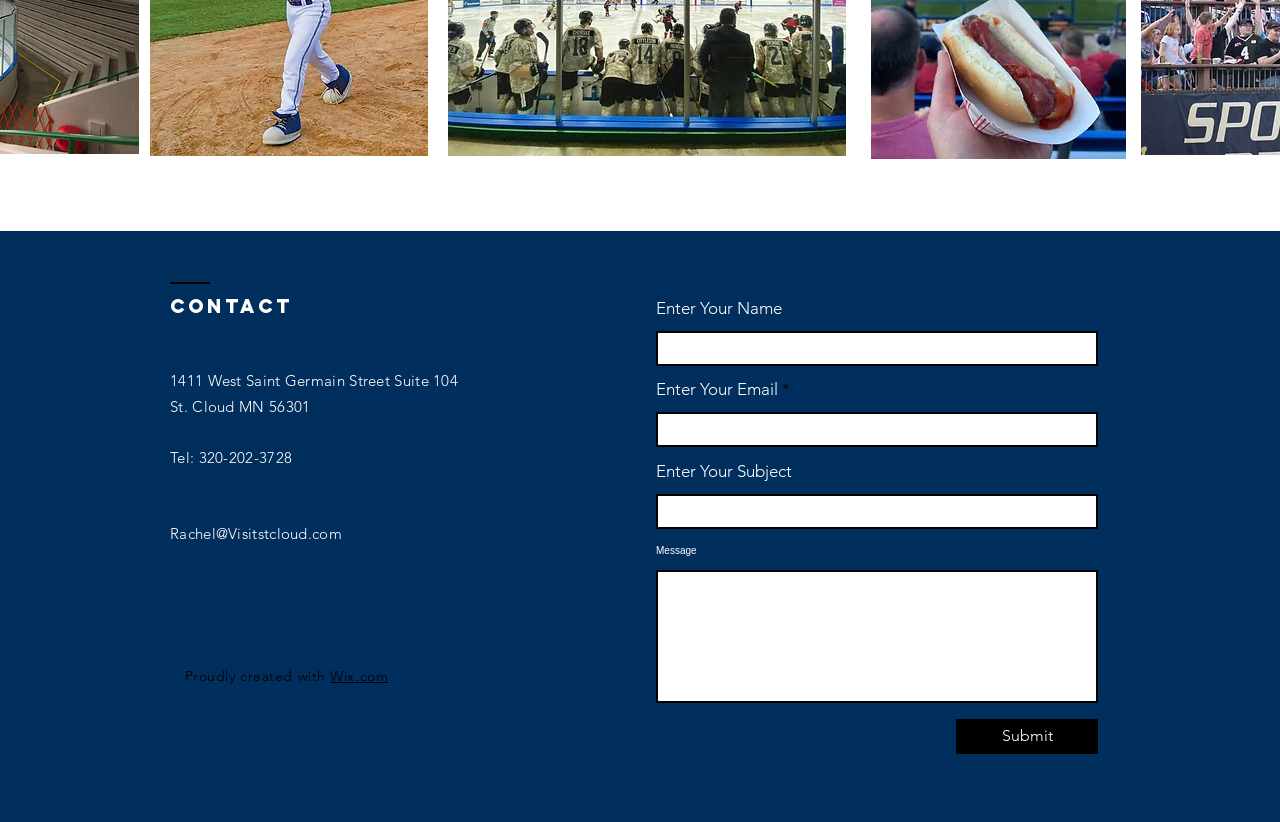Determine the bounding box coordinates of the section I need to click to execute the following instruction: "Click the submit button". Provide the coordinates as four float numbers between 0 and 1, i.e., [left, top, right, bottom].

[0.747, 0.875, 0.858, 0.917]